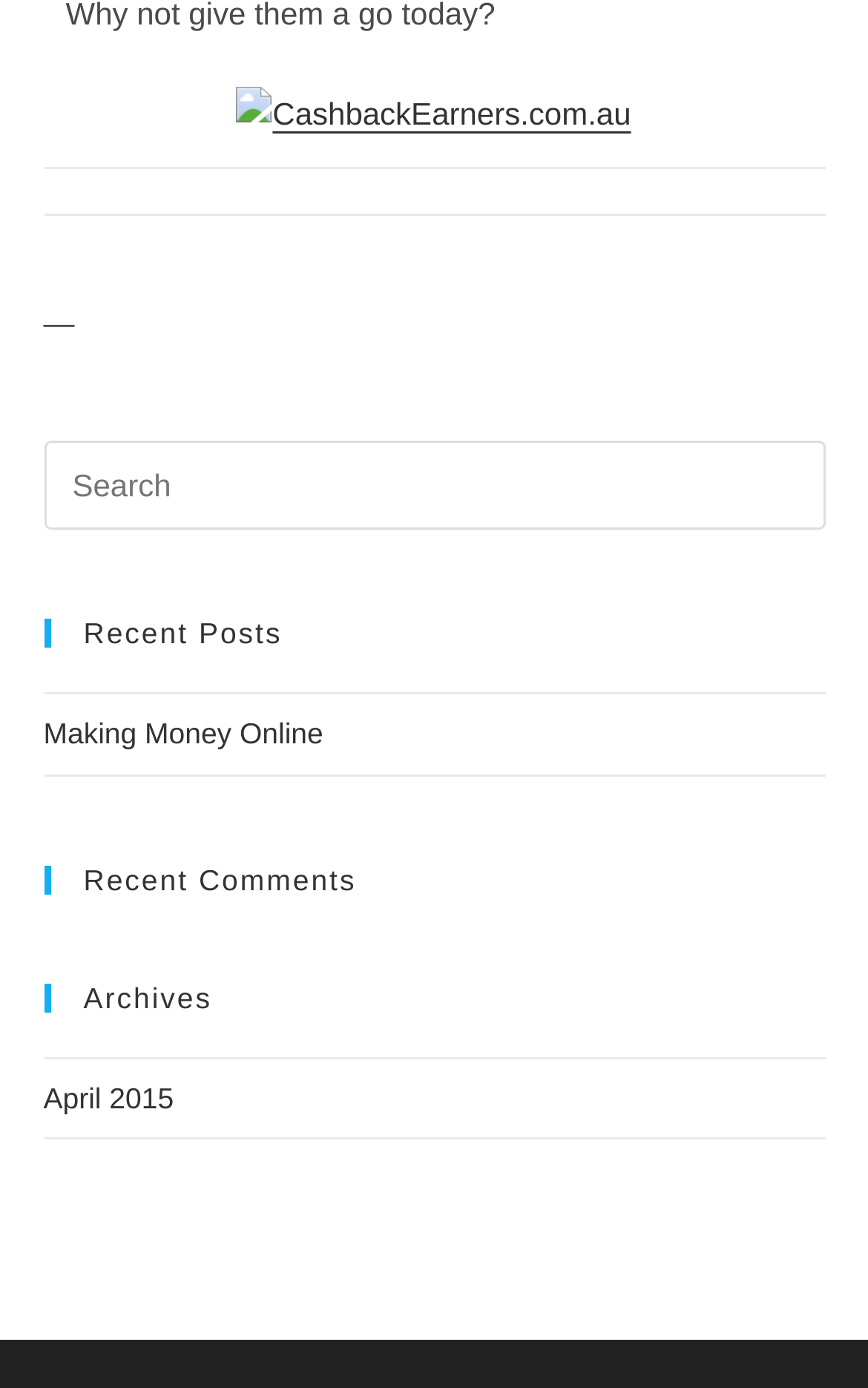Given the description "Making Money Online", provide the bounding box coordinates of the corresponding UI element.

[0.05, 0.517, 0.372, 0.541]